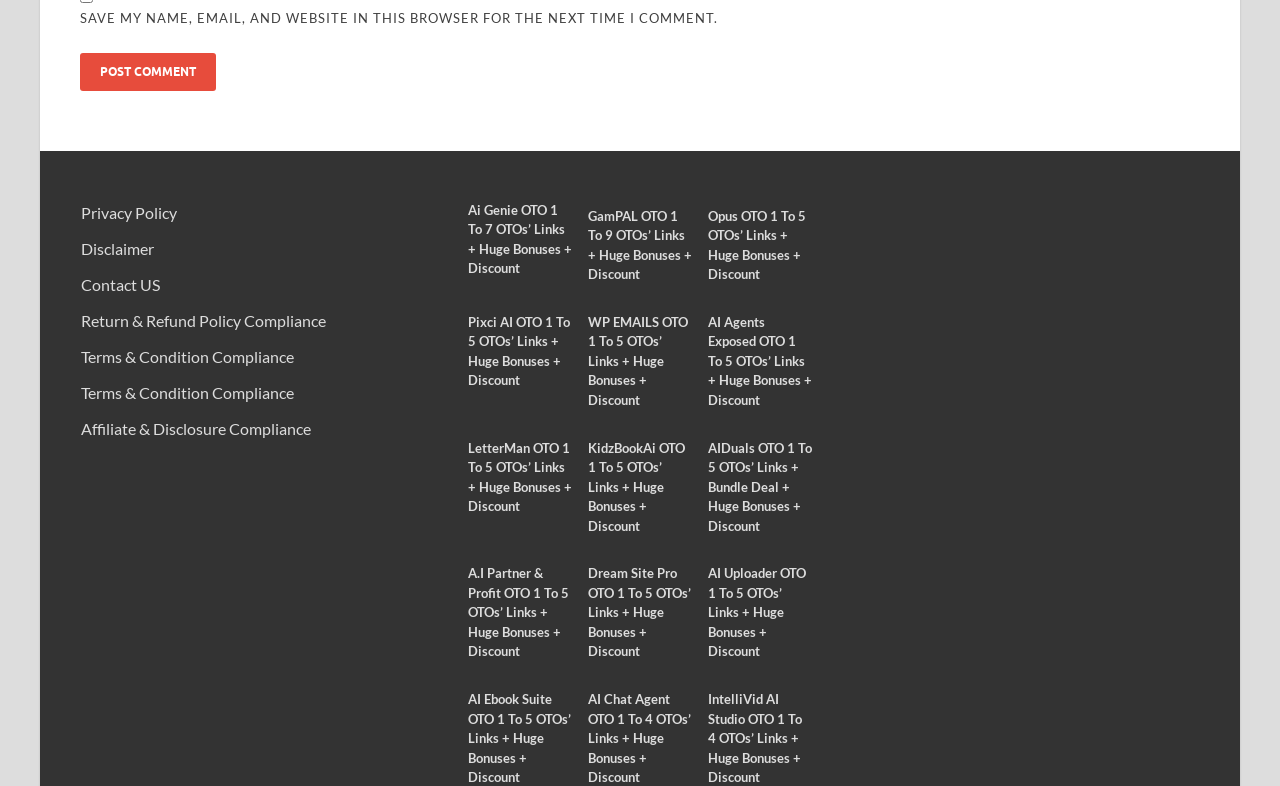Kindly determine the bounding box coordinates for the clickable area to achieve the given instruction: "Click the Post Comment button".

[0.062, 0.067, 0.169, 0.115]